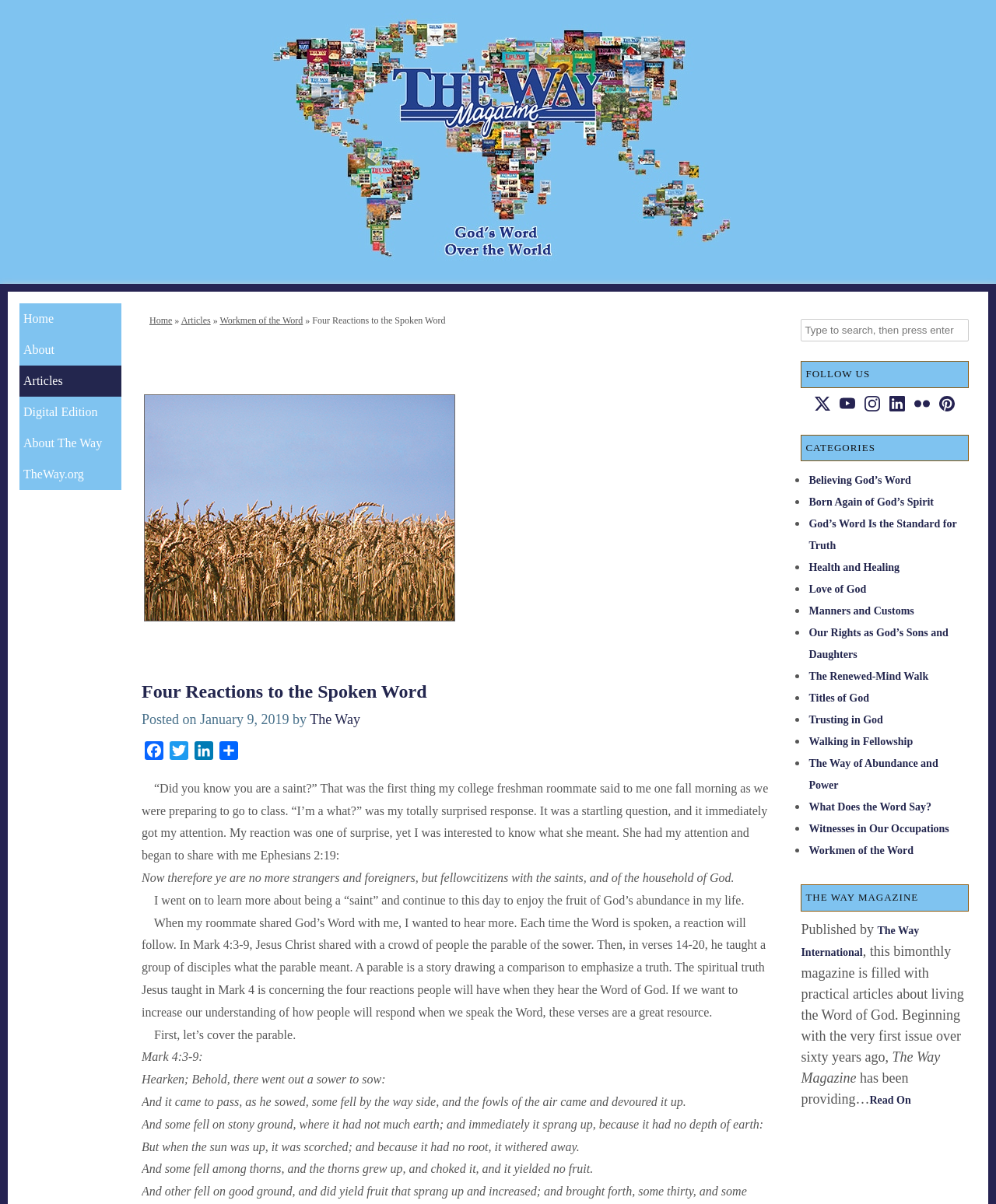Identify the bounding box coordinates for the UI element described by the following text: "Manners and Customs". Provide the coordinates as four float numbers between 0 and 1, in the format [left, top, right, bottom].

[0.812, 0.503, 0.918, 0.512]